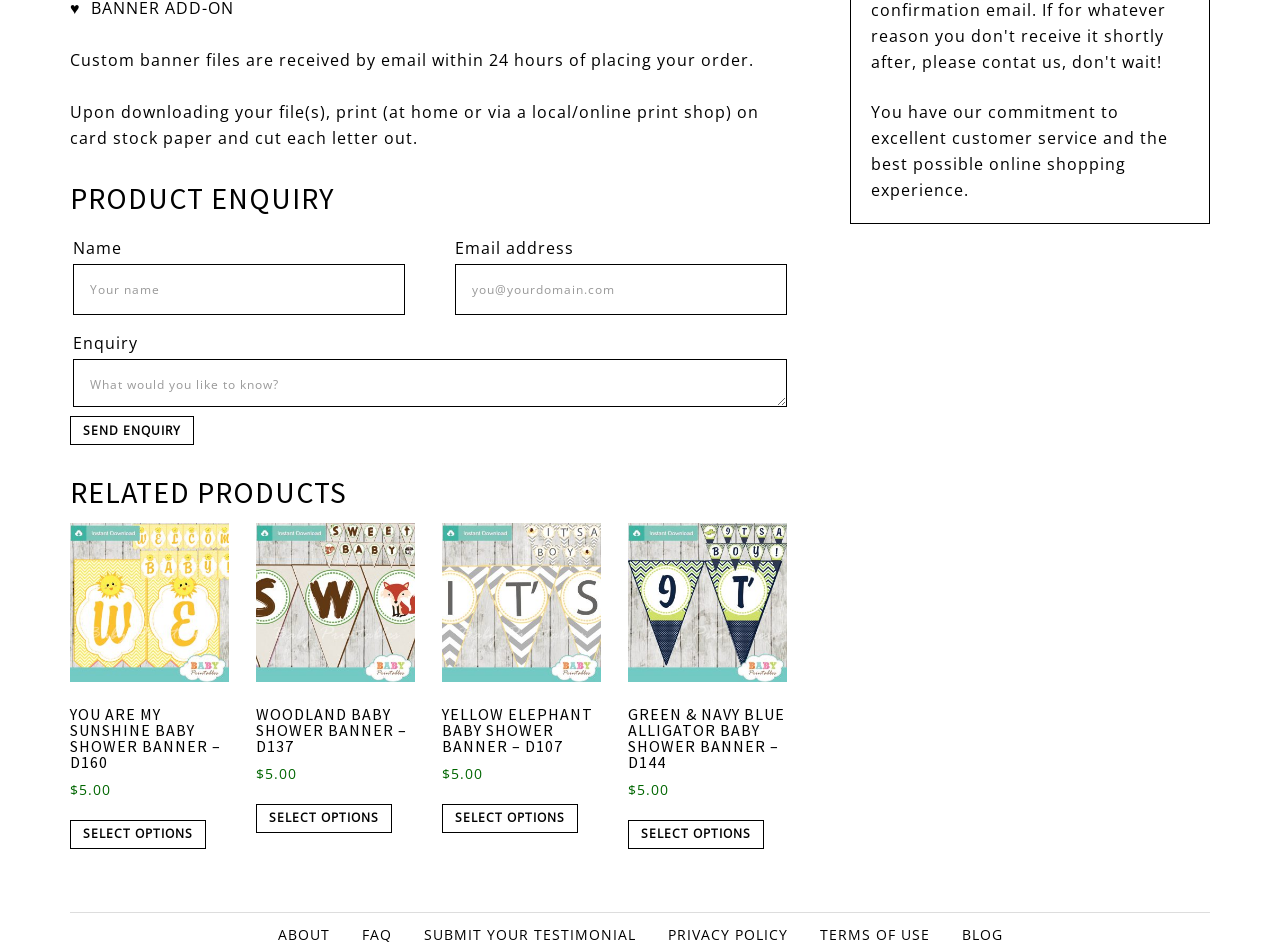Find the coordinates for the bounding box of the element with this description: "Select options".

[0.491, 0.862, 0.597, 0.892]